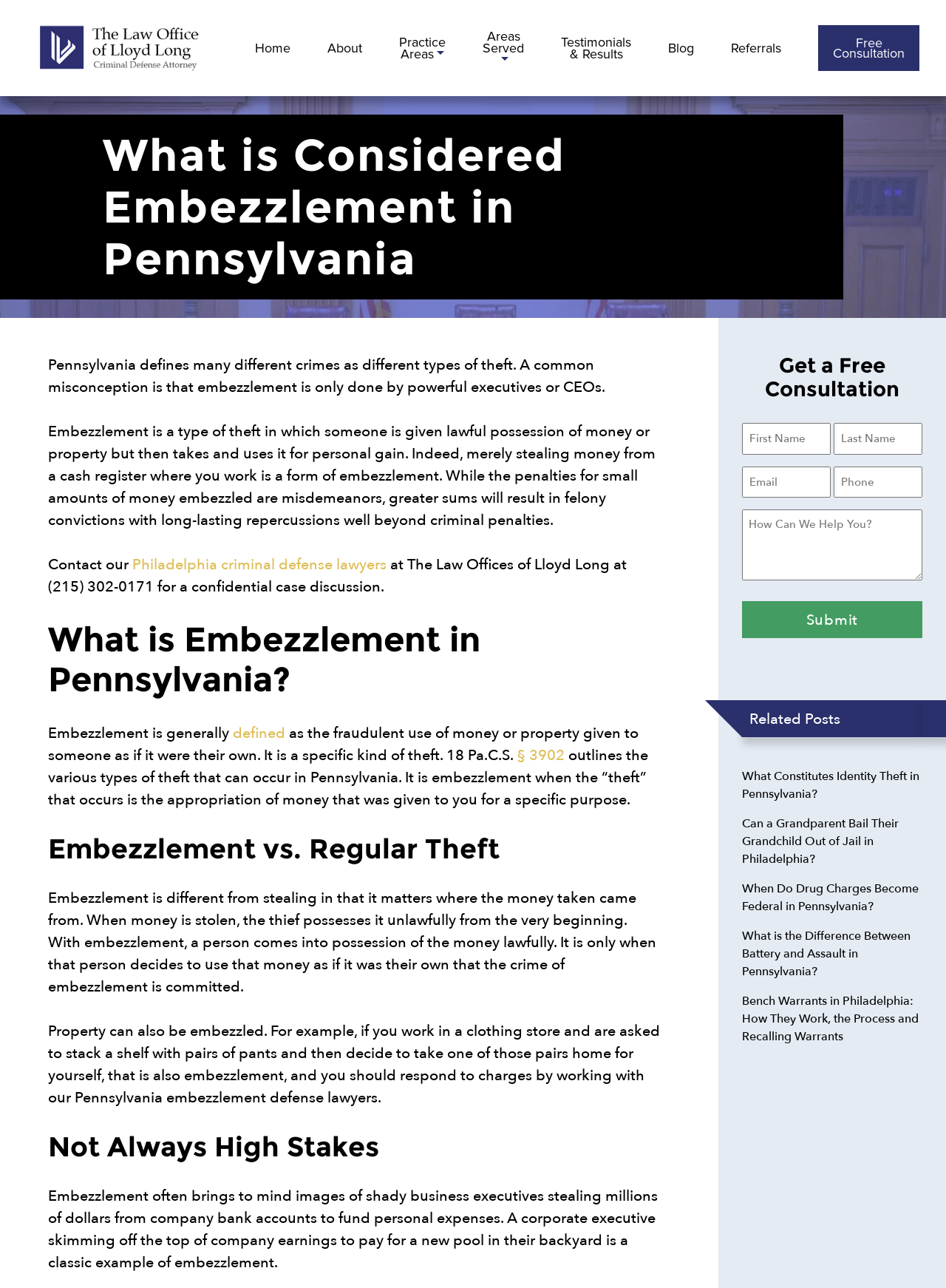Please mark the bounding box coordinates of the area that should be clicked to carry out the instruction: "Click the 'Submit' button".

[0.784, 0.467, 0.975, 0.495]